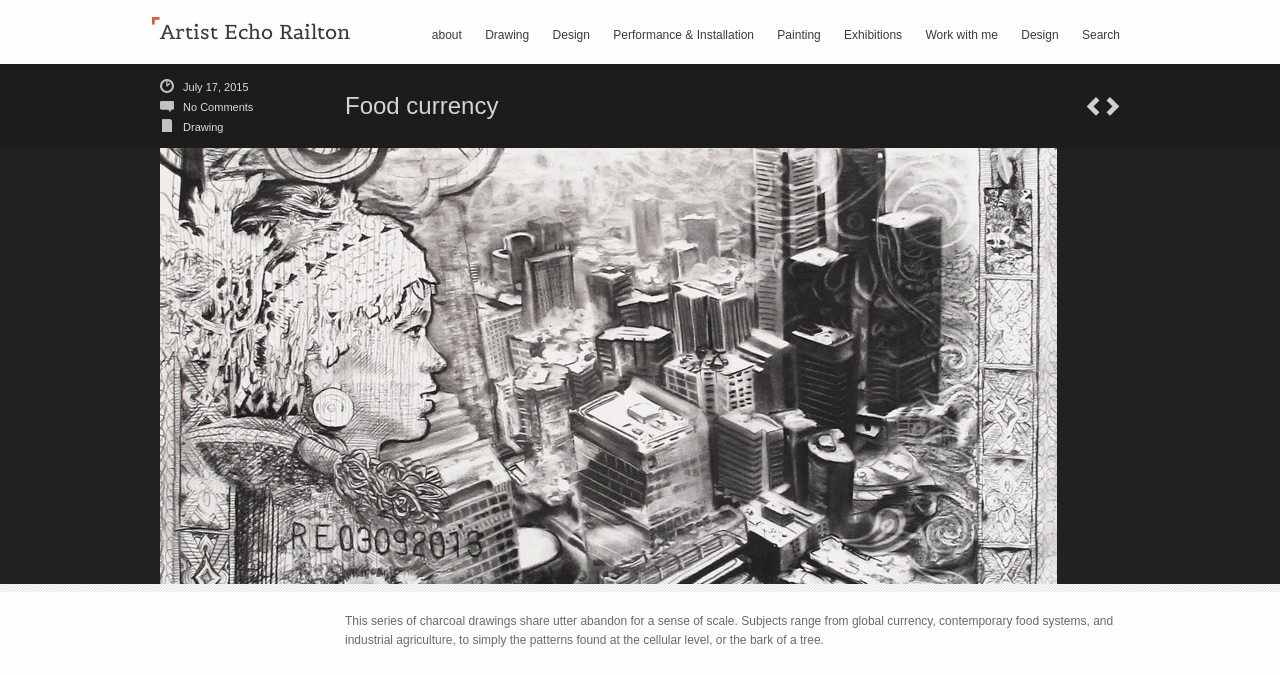Determine the bounding box for the UI element as described: "Drawing". The coordinates should be represented as four float numbers between 0 and 1, formatted as [left, top, right, bottom].

[0.379, 0.041, 0.413, 0.061]